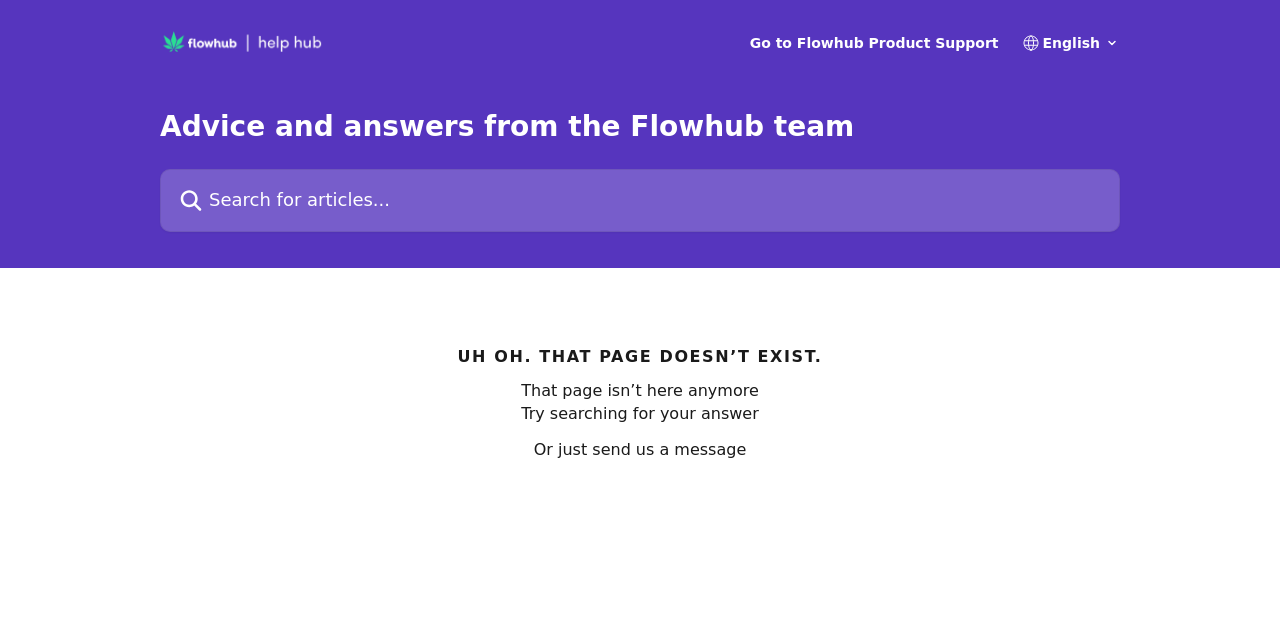Provide a thorough and detailed response to the question by examining the image: 
What is the alternative action suggested to the user?

The webpage suggests two alternative actions to the user: 'Try searching for your answer' and 'Or just send us a message'. This implies that the user can either search for the content they are looking for or reach out to the Flowhub team for assistance.